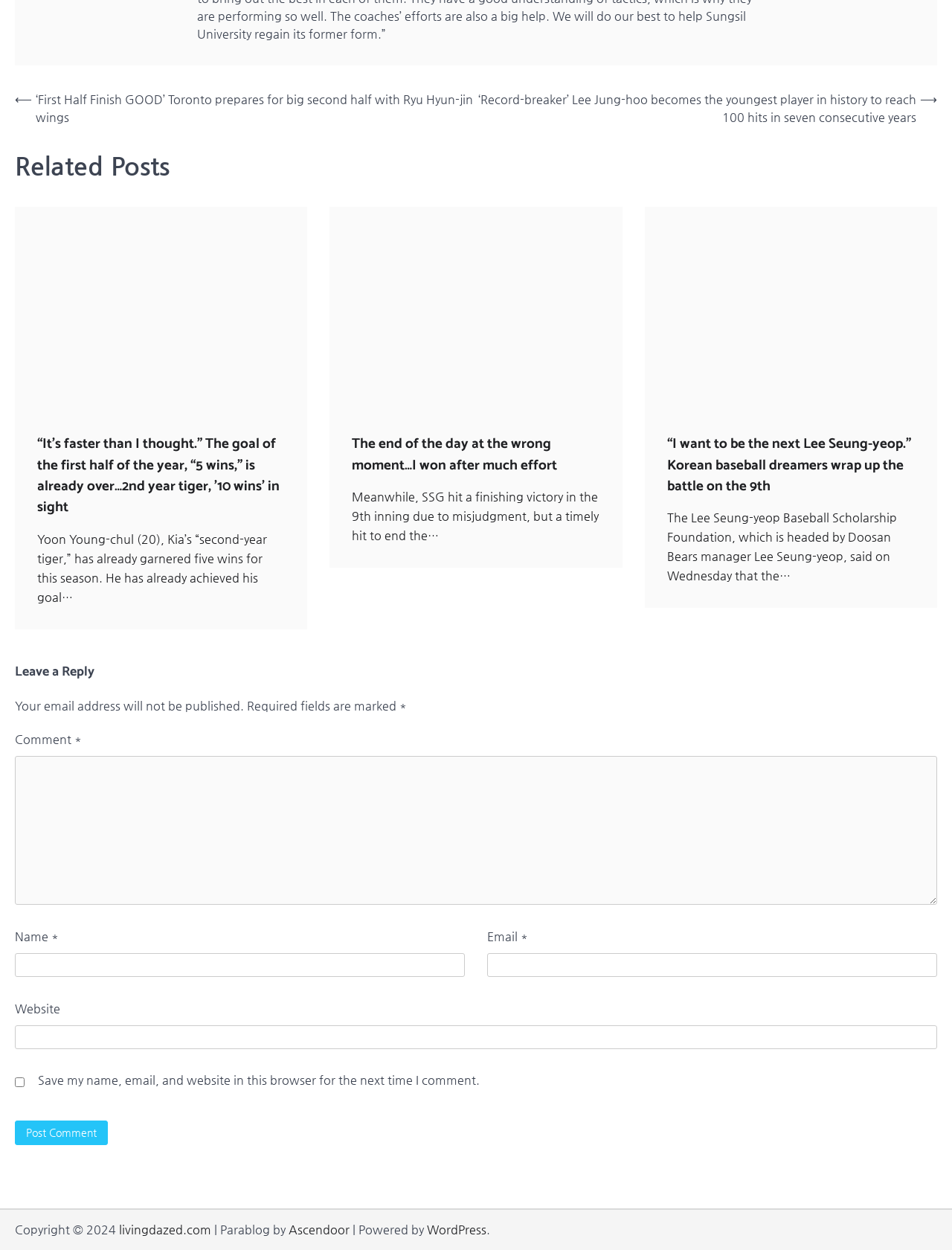Point out the bounding box coordinates of the section to click in order to follow this instruction: "Click on the 'livingdazed.com' link".

[0.125, 0.978, 0.222, 0.989]